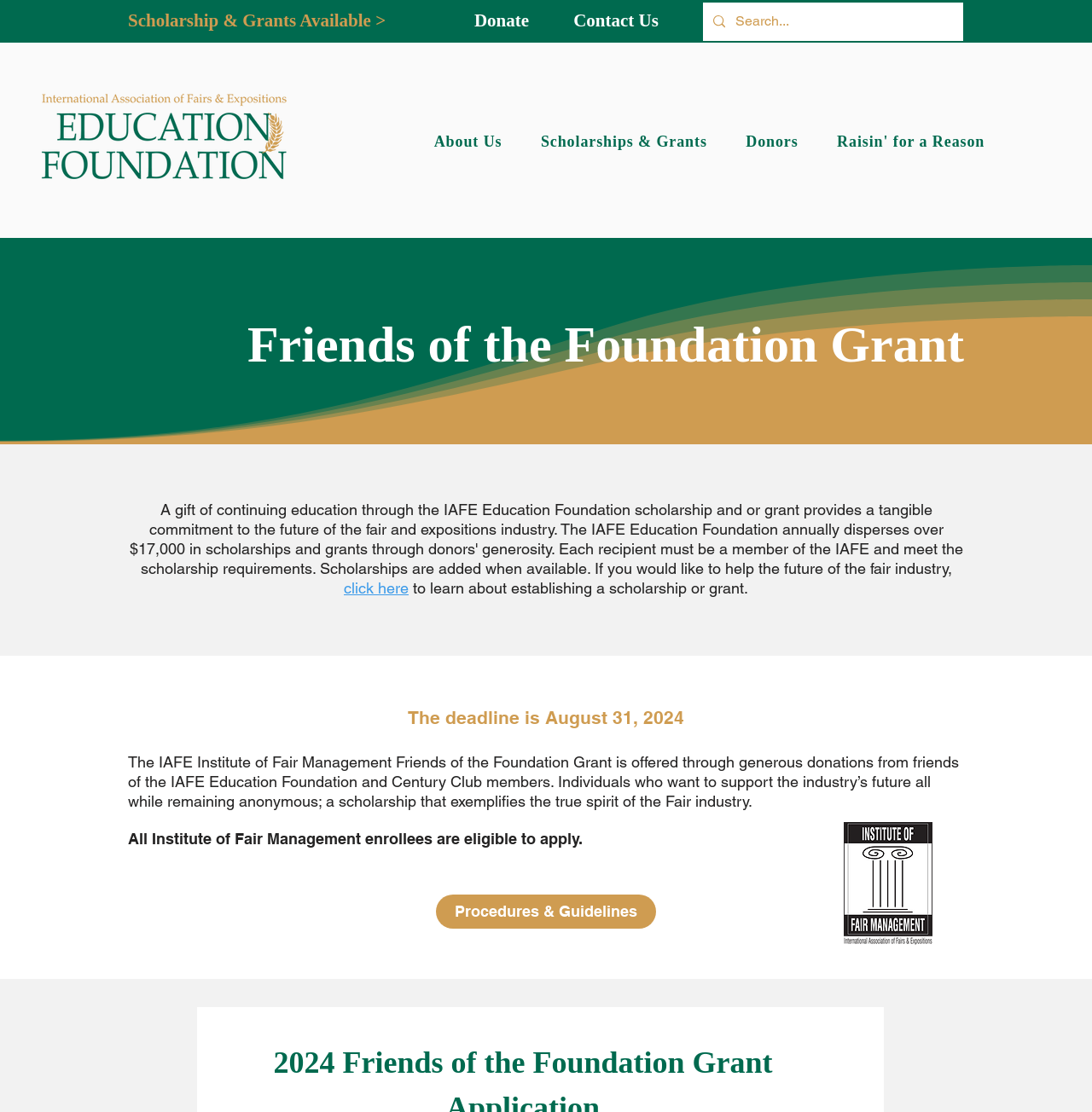Bounding box coordinates should be provided in the format (top-left x, top-left y, bottom-right x, bottom-right y) with all values between 0 and 1. Identify the bounding box for this UI element: Raisin' for a Reason

[0.752, 0.112, 0.916, 0.143]